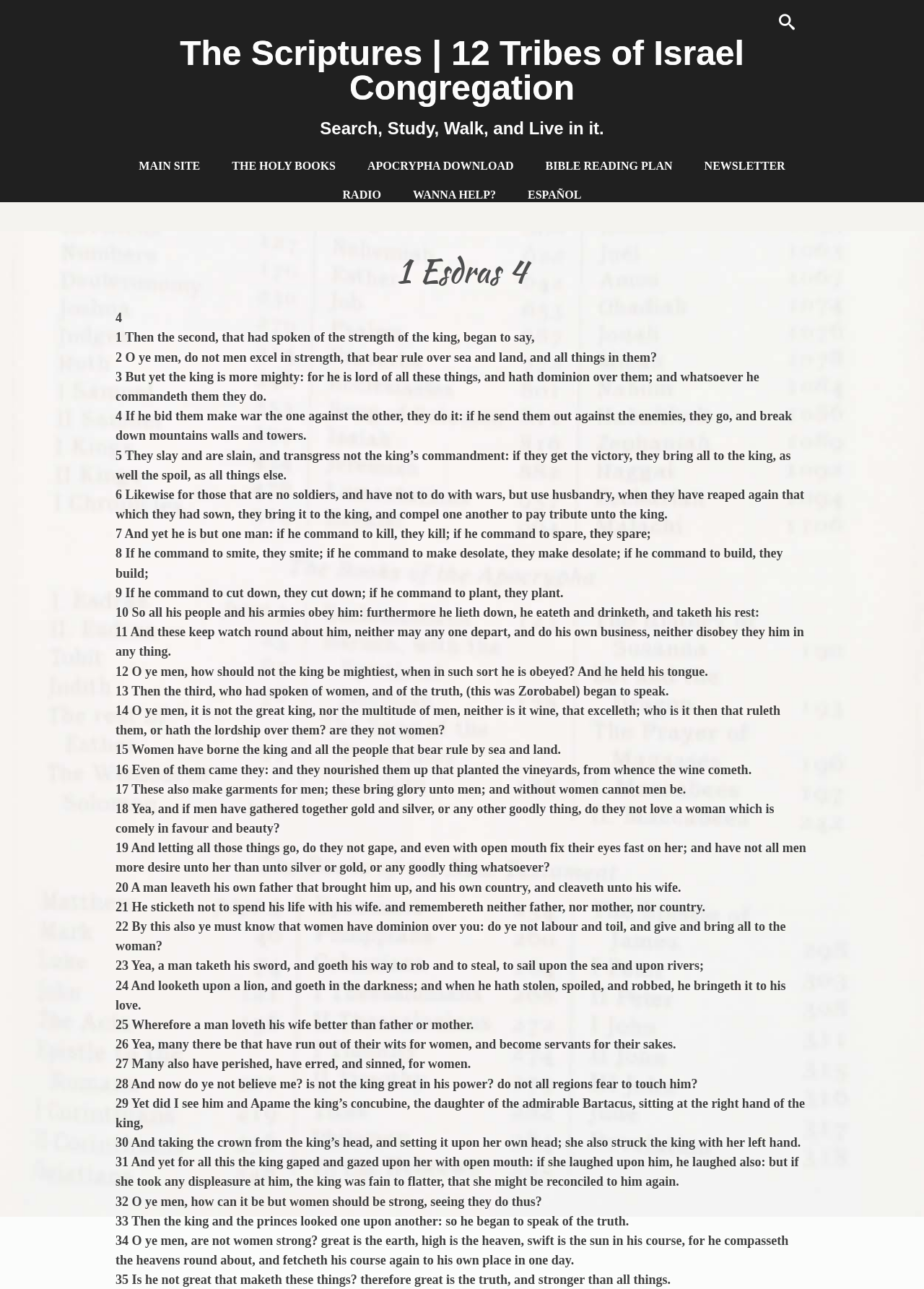What is the name of the book being read?
Provide an in-depth and detailed answer to the question.

The name of the book being read can be determined by looking at the header of the webpage, which says '1 Esdras 4 | The Scriptures | 12 Tribes of Israel Congregation'. The '1 Esdras' part indicates the name of the book.